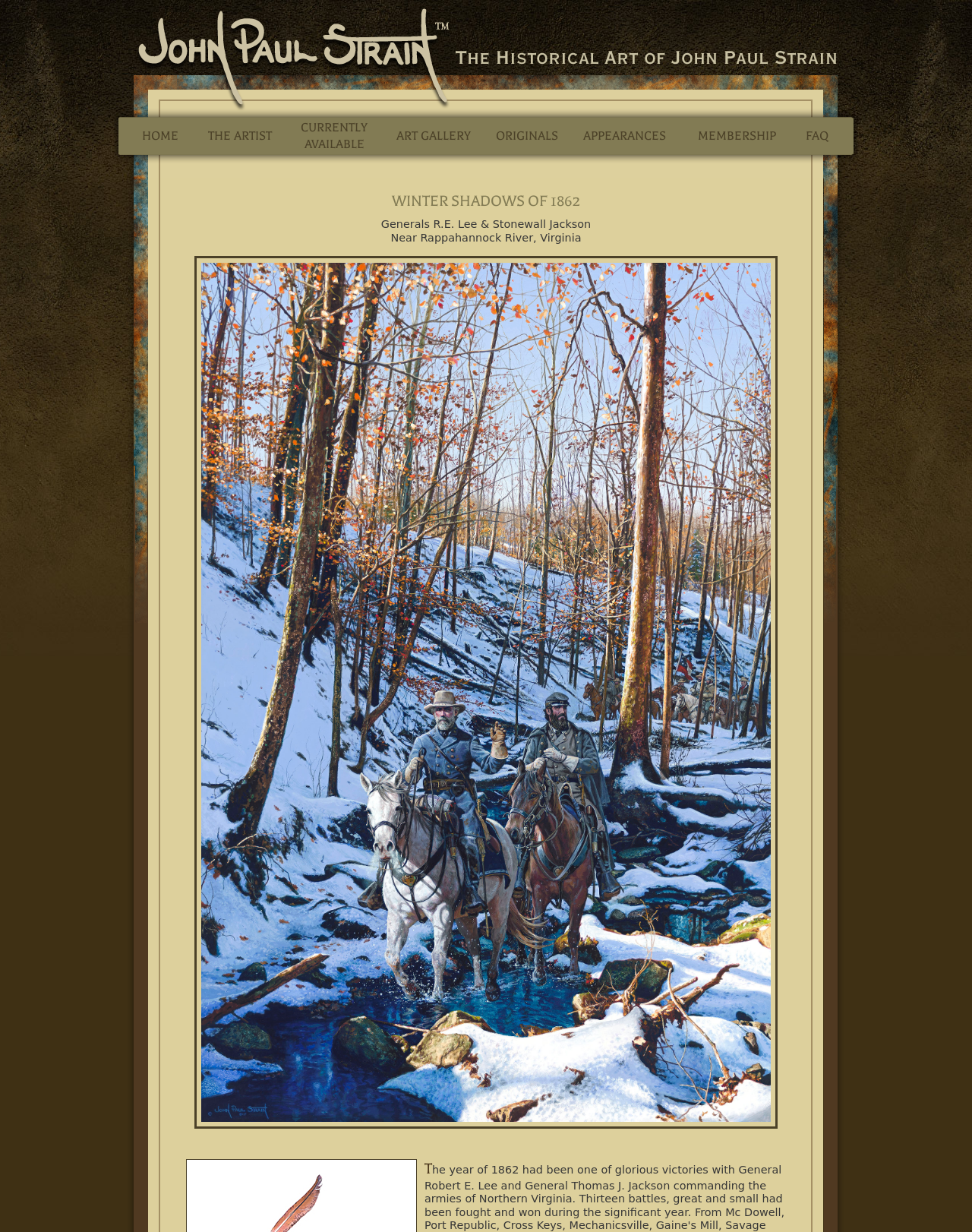What is the theme of the artwork 'Winter Shadows of 1862'?
Refer to the image and offer an in-depth and detailed answer to the question.

I inferred the theme of the artwork by considering the context of the webpage, which is dedicated to the historical art of John Paul Strain, and the title of the artwork 'Winter Shadows of 1862', which suggests a historical setting or event.